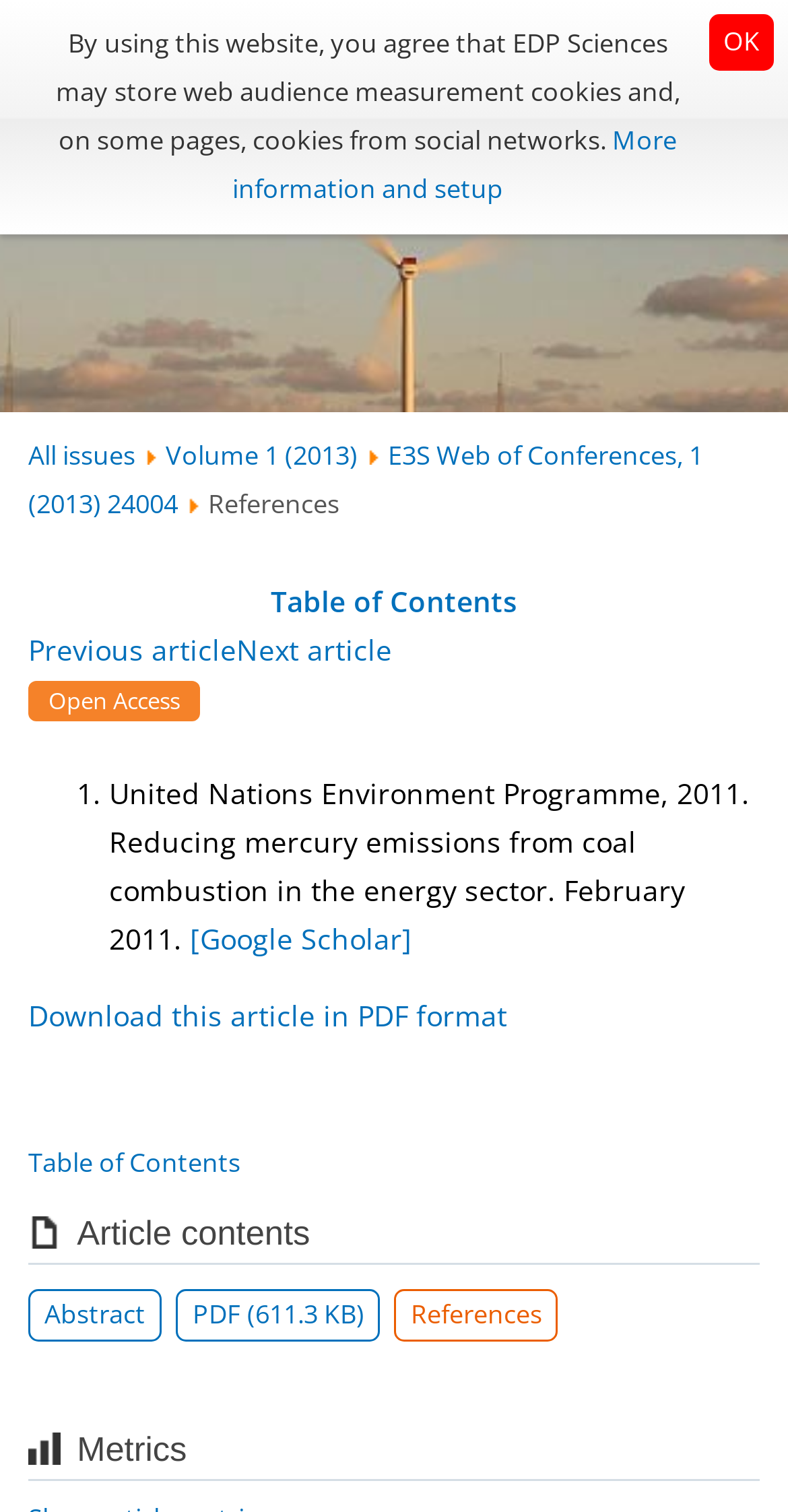What is the section below the article contents?
Answer the question with detailed information derived from the image.

The section below the article contents can be inferred from the heading element with the description 'Metrics' and its bounding box coordinates [0.036, 0.937, 0.964, 0.979].